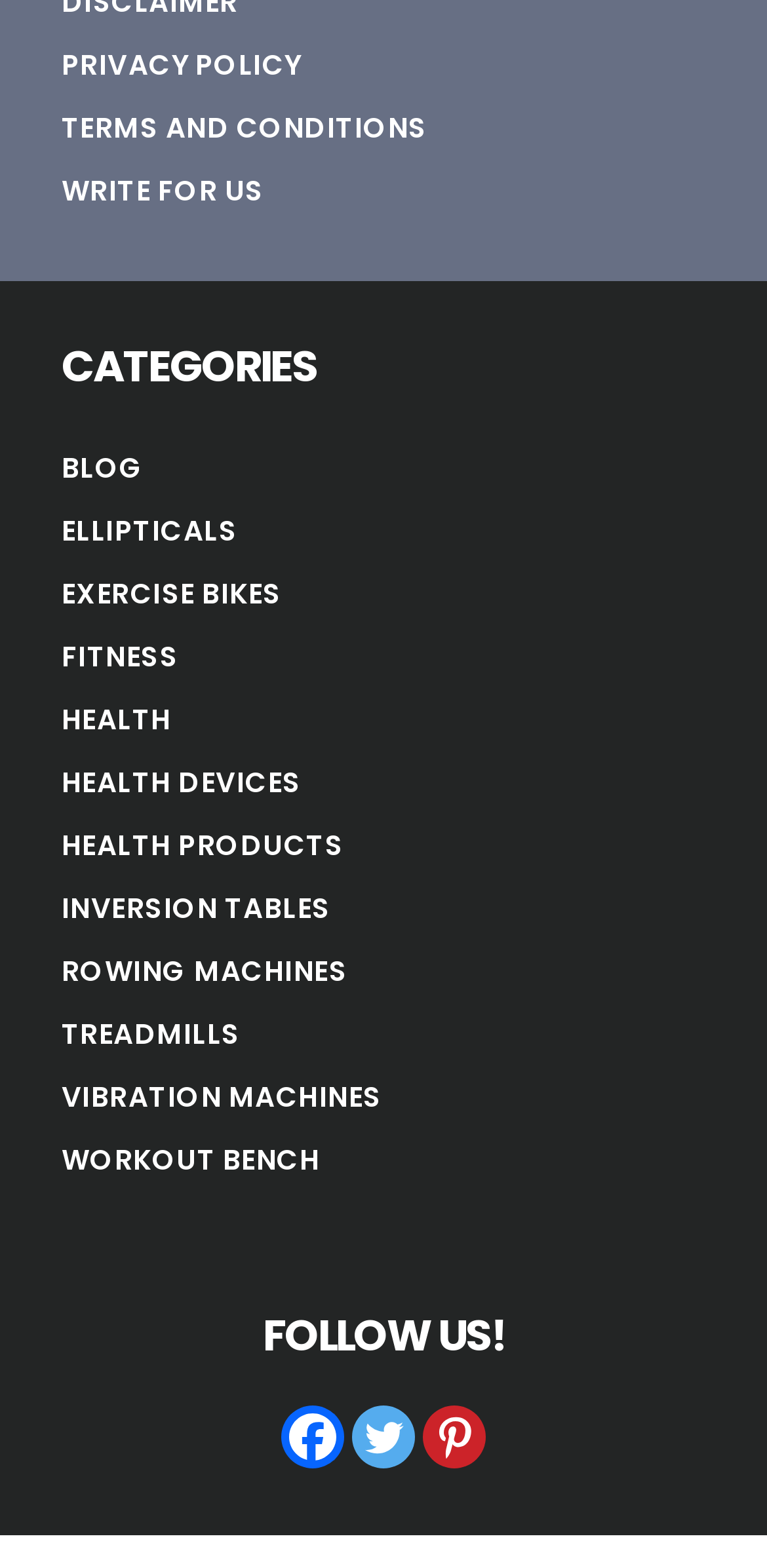What is the last category listed on the webpage?
Based on the image, give a concise answer in the form of a single word or short phrase.

WORKOUT BENCH